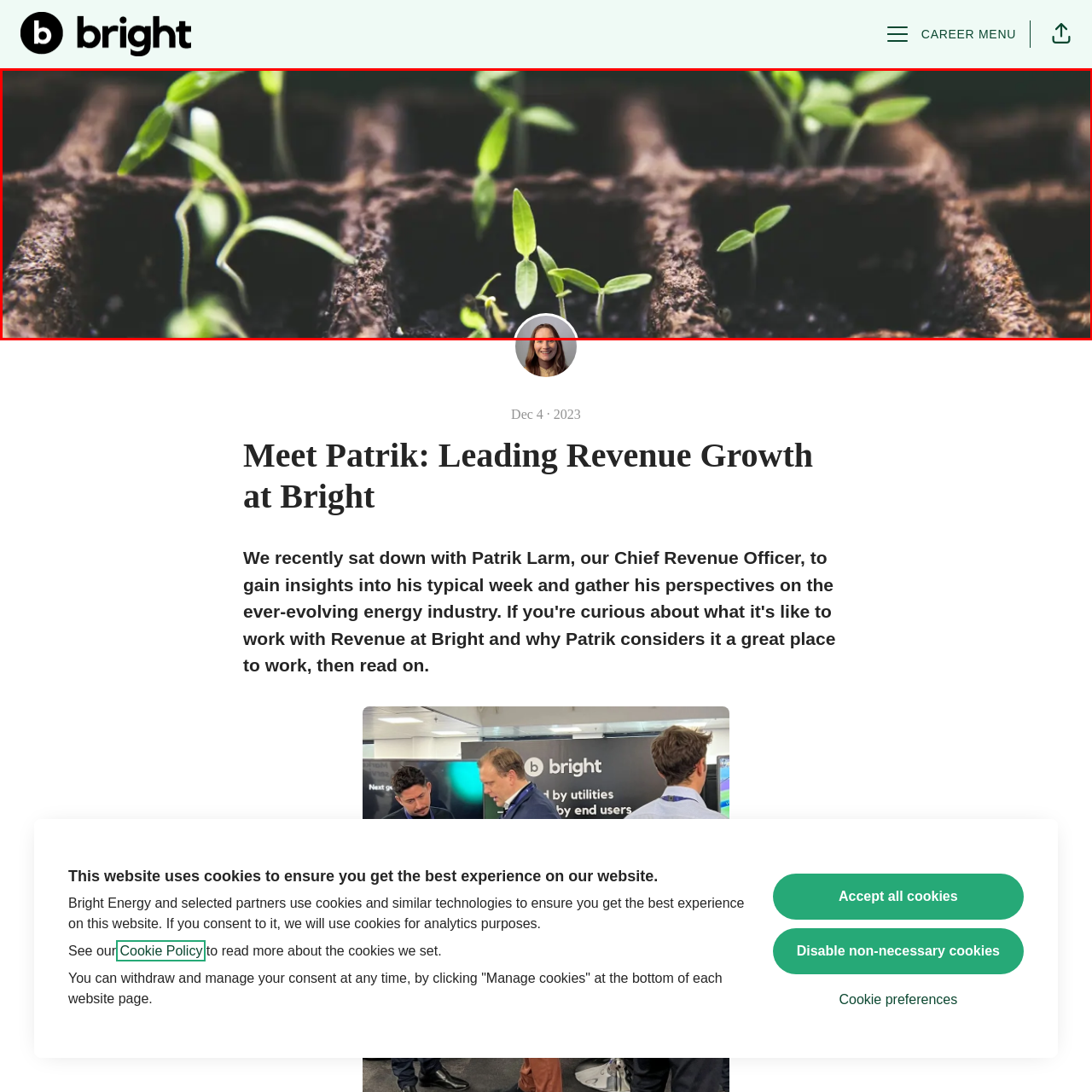What is subtly placed among the sprouts?  
Analyze the image surrounded by the red box and deliver a detailed answer based on the visual elements depicted in the image.

According to the caption, 'a circular portrait of a person is subtly placed among the sprouts', which implies that the portrait is not immediately noticeable but is still present in the image.